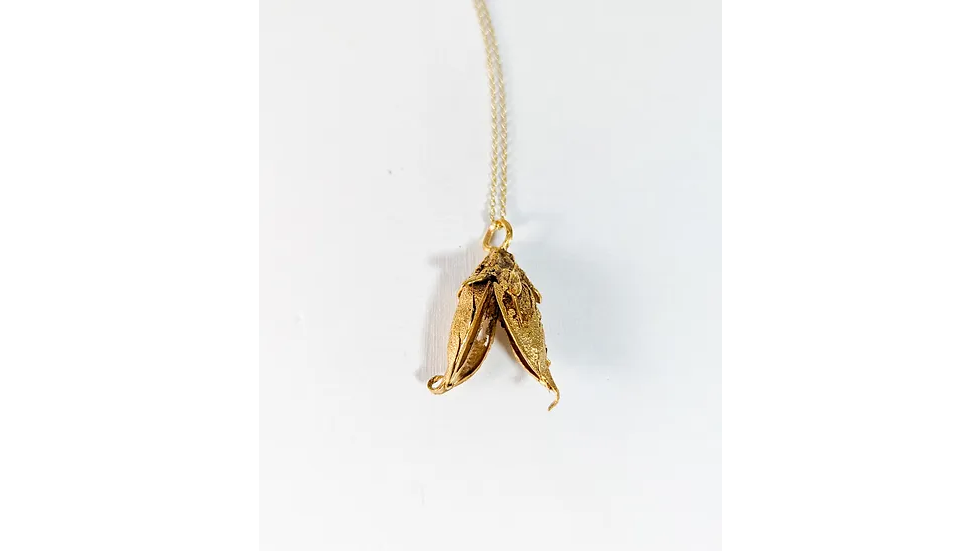Please give a succinct answer to the question in one word or phrase:
What does the pendant symbolize?

A journey and simplicity